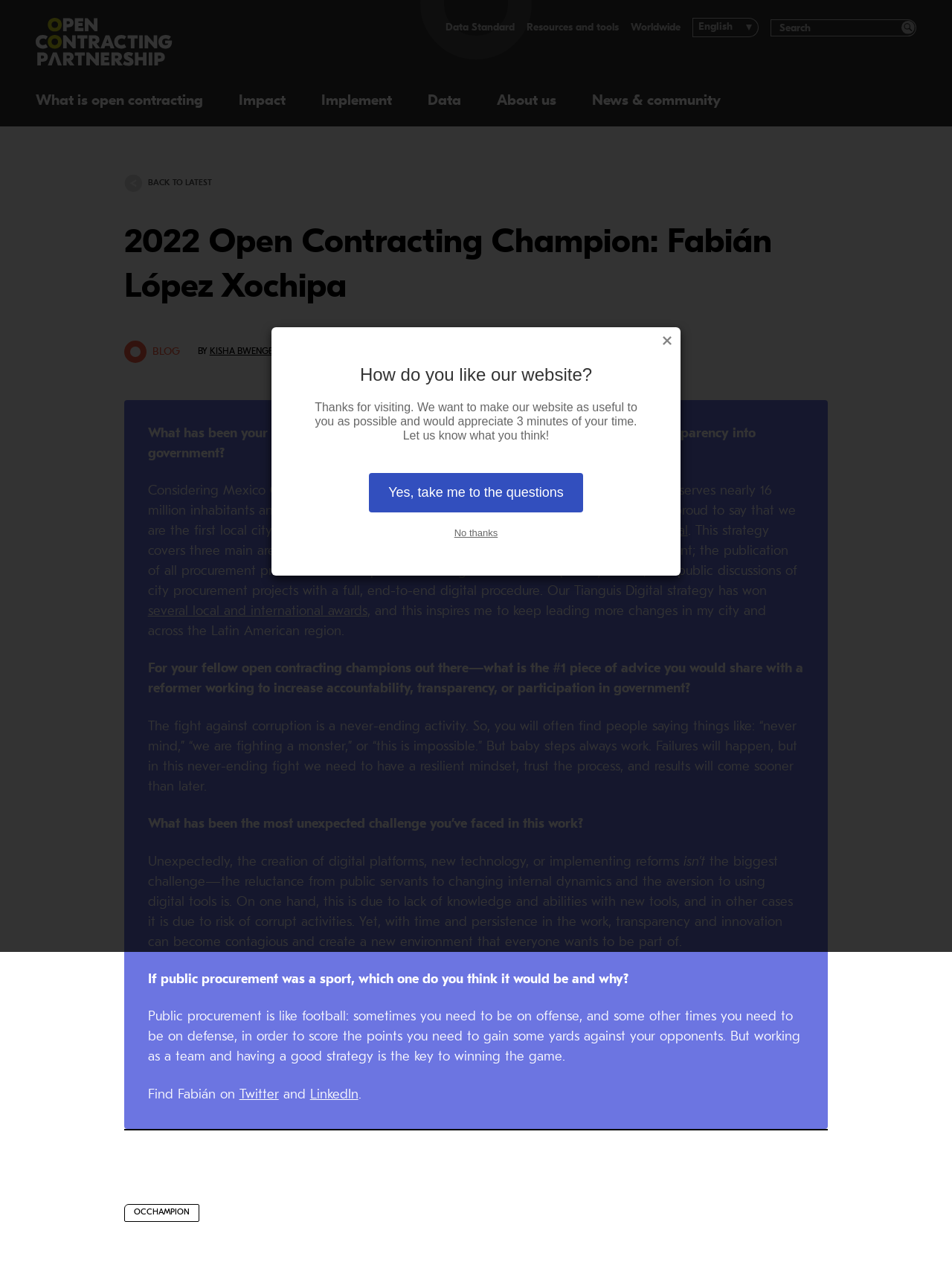Provide a brief response to the question below using one word or phrase:
What is the name of the 2022 Open Contracting Champion?

Fabián López Xochipa